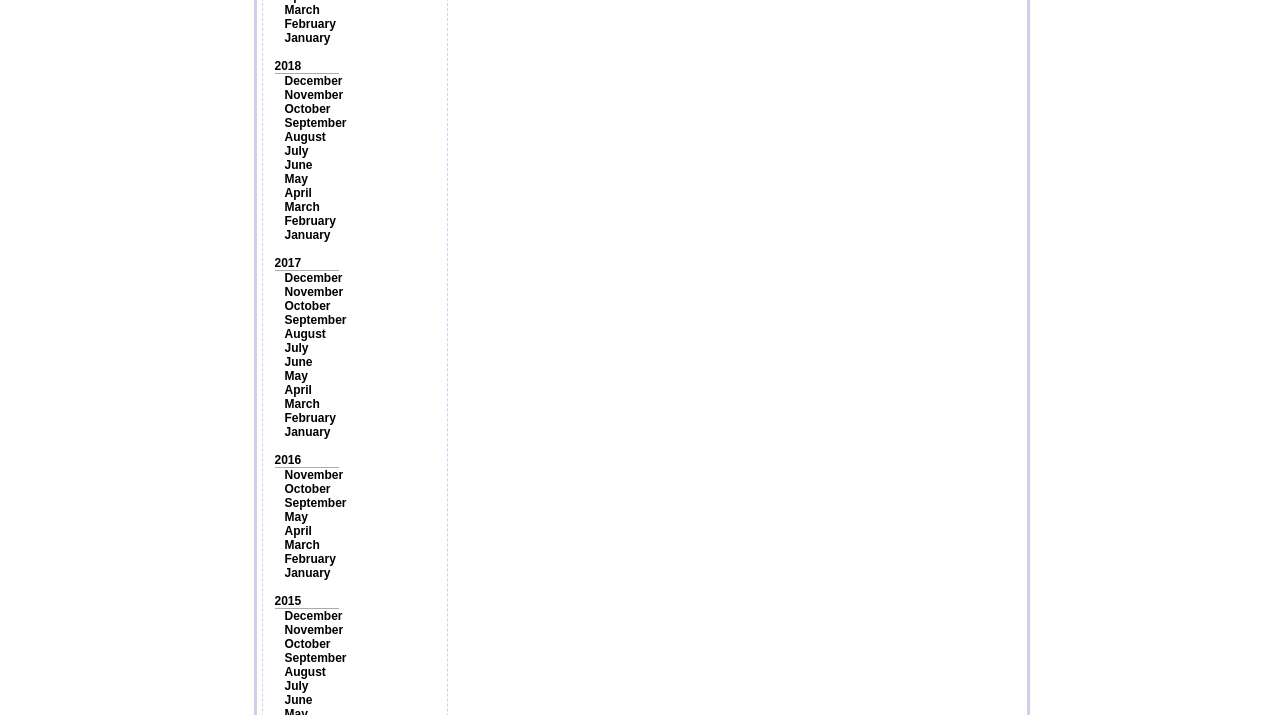Can you determine the bounding box coordinates of the area that needs to be clicked to fulfill the following instruction: "Select December"?

[0.222, 0.103, 0.268, 0.123]